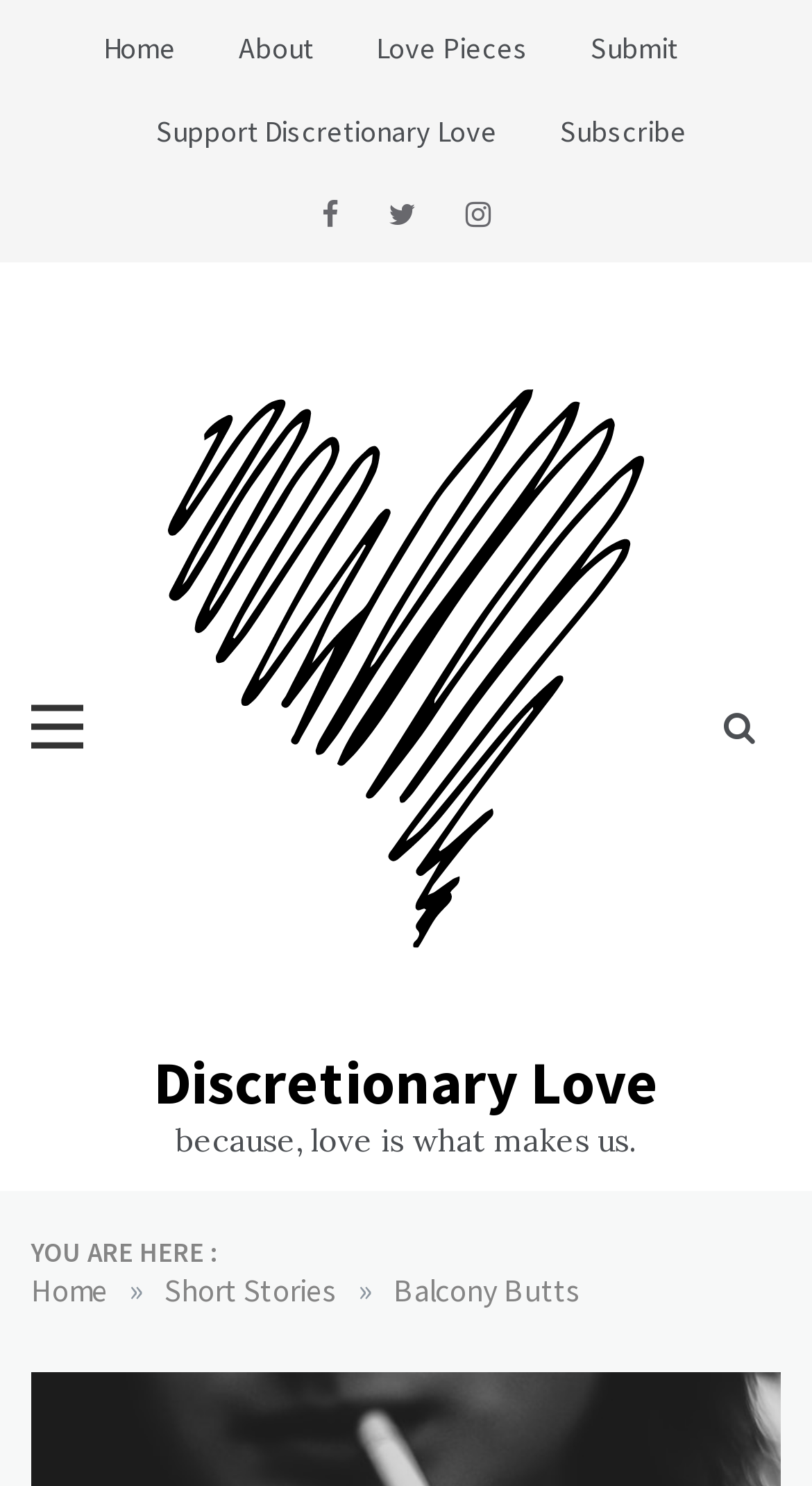Please determine the bounding box coordinates for the element that should be clicked to follow these instructions: "support discretionary love".

[0.154, 0.06, 0.651, 0.116]